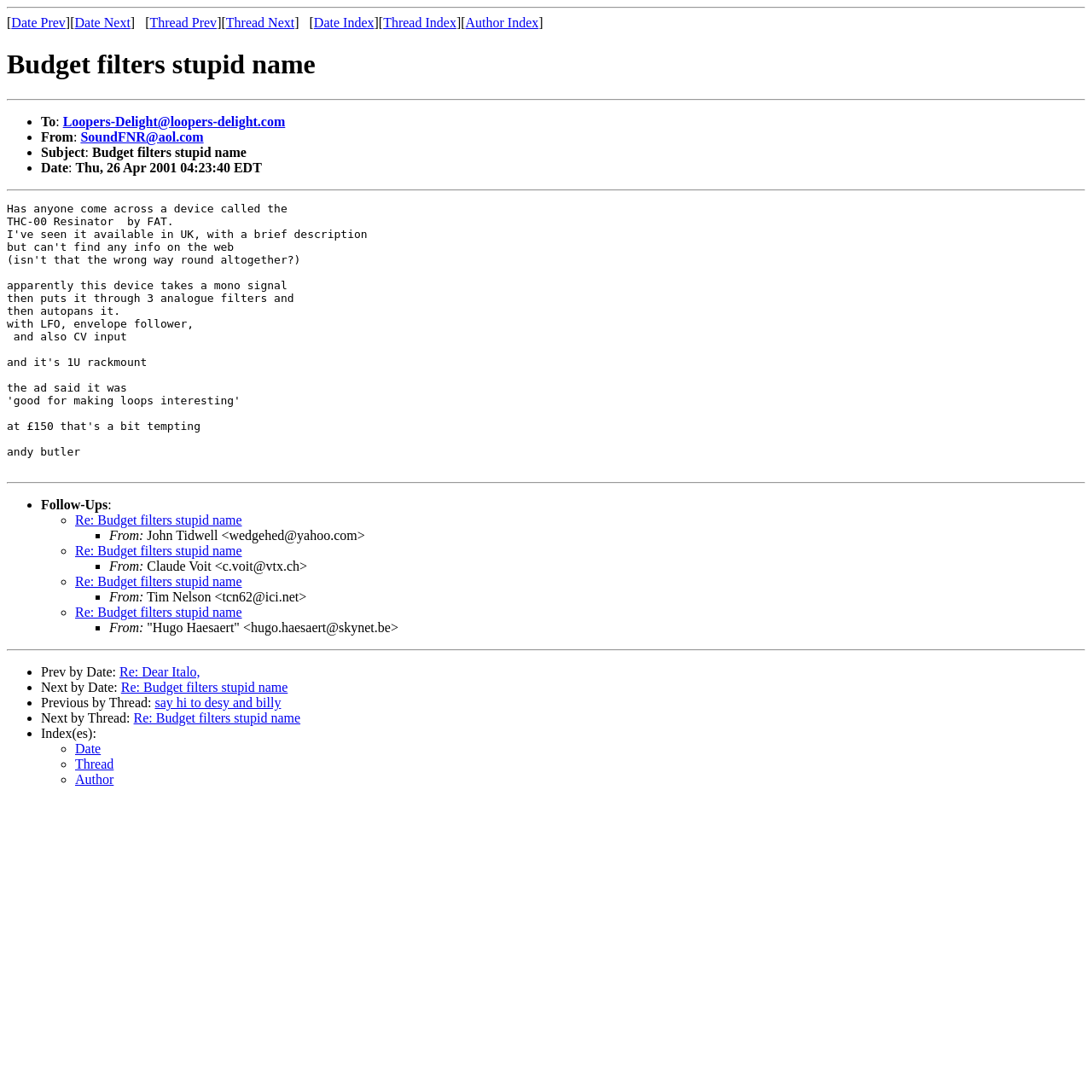What is the subject of the email?
Based on the visual details in the image, please answer the question thoroughly.

The subject of the email can be found in the static text element with the content 'Subject:' followed by the actual subject 'Budget filters stupid name'.